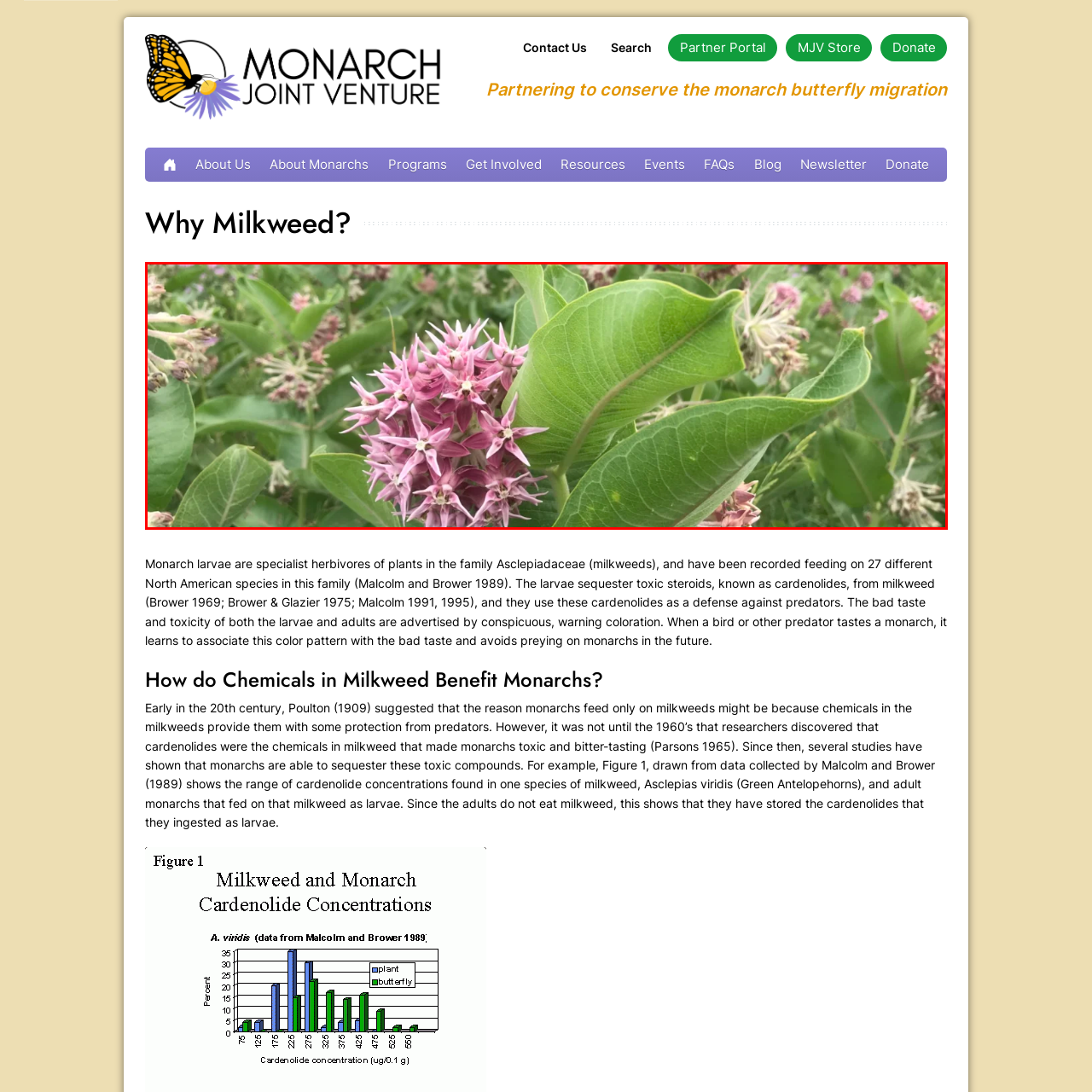Look at the image marked by the red box and respond with a single word or phrase: What is the primary purpose of milkweed habitats?

Supporting monarch migration and reproduction